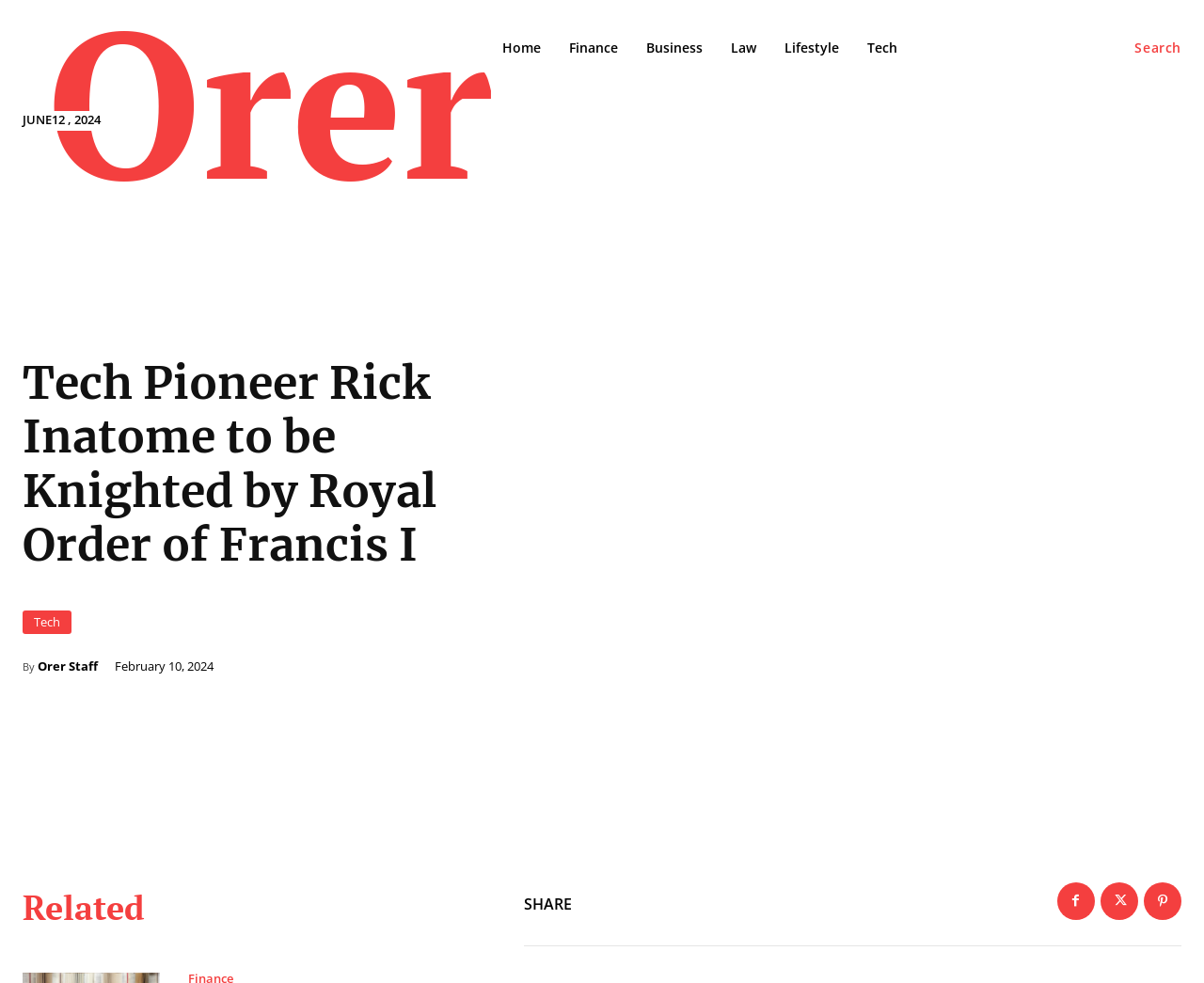Using the provided description: "Orer Staff", find the bounding box coordinates of the corresponding UI element. The output should be four float numbers between 0 and 1, in the format [left, top, right, bottom].

[0.031, 0.66, 0.081, 0.673]